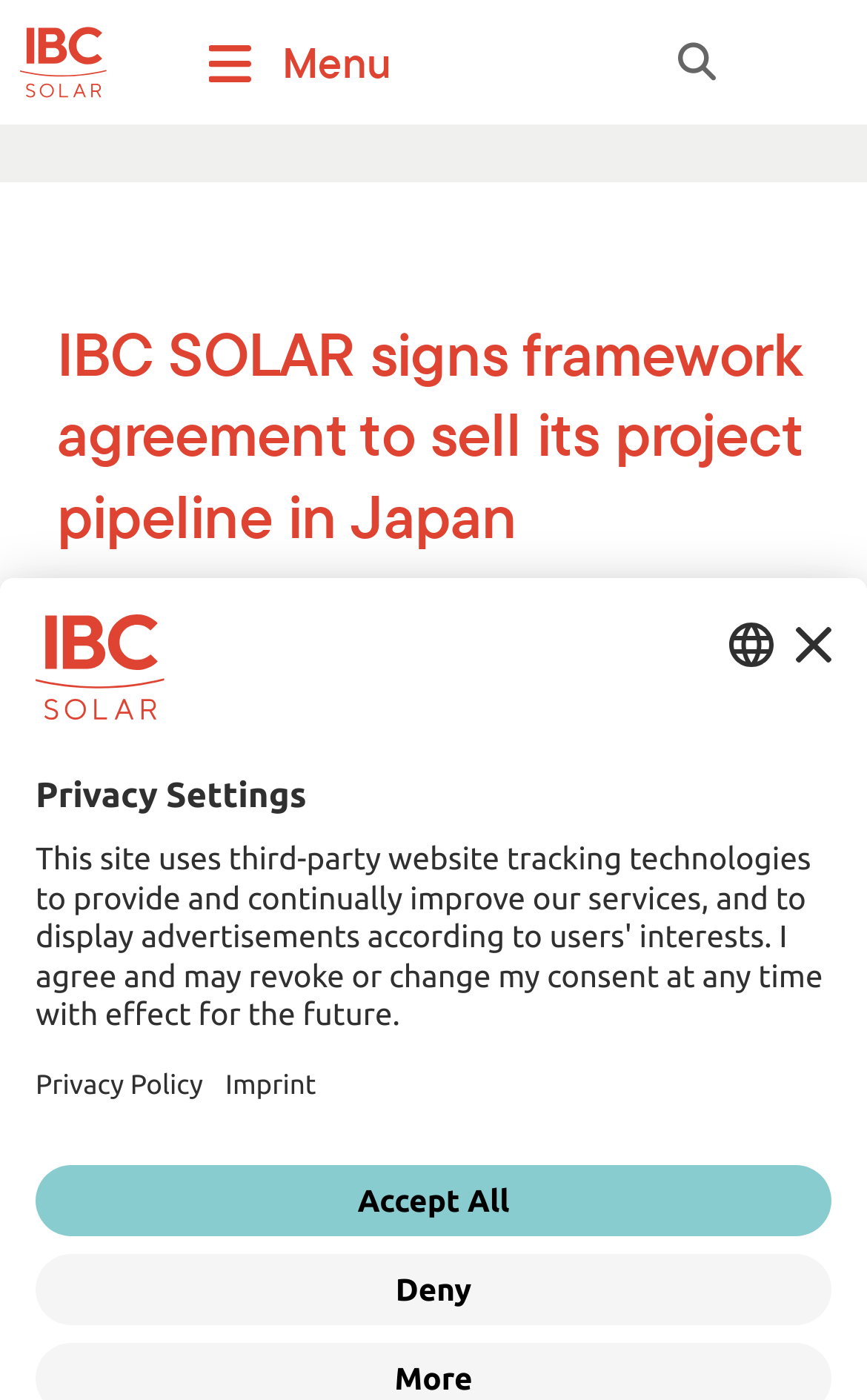Please locate the bounding box coordinates of the element that should be clicked to complete the given instruction: "Search for something".

[0.736, 0.009, 0.952, 0.078]